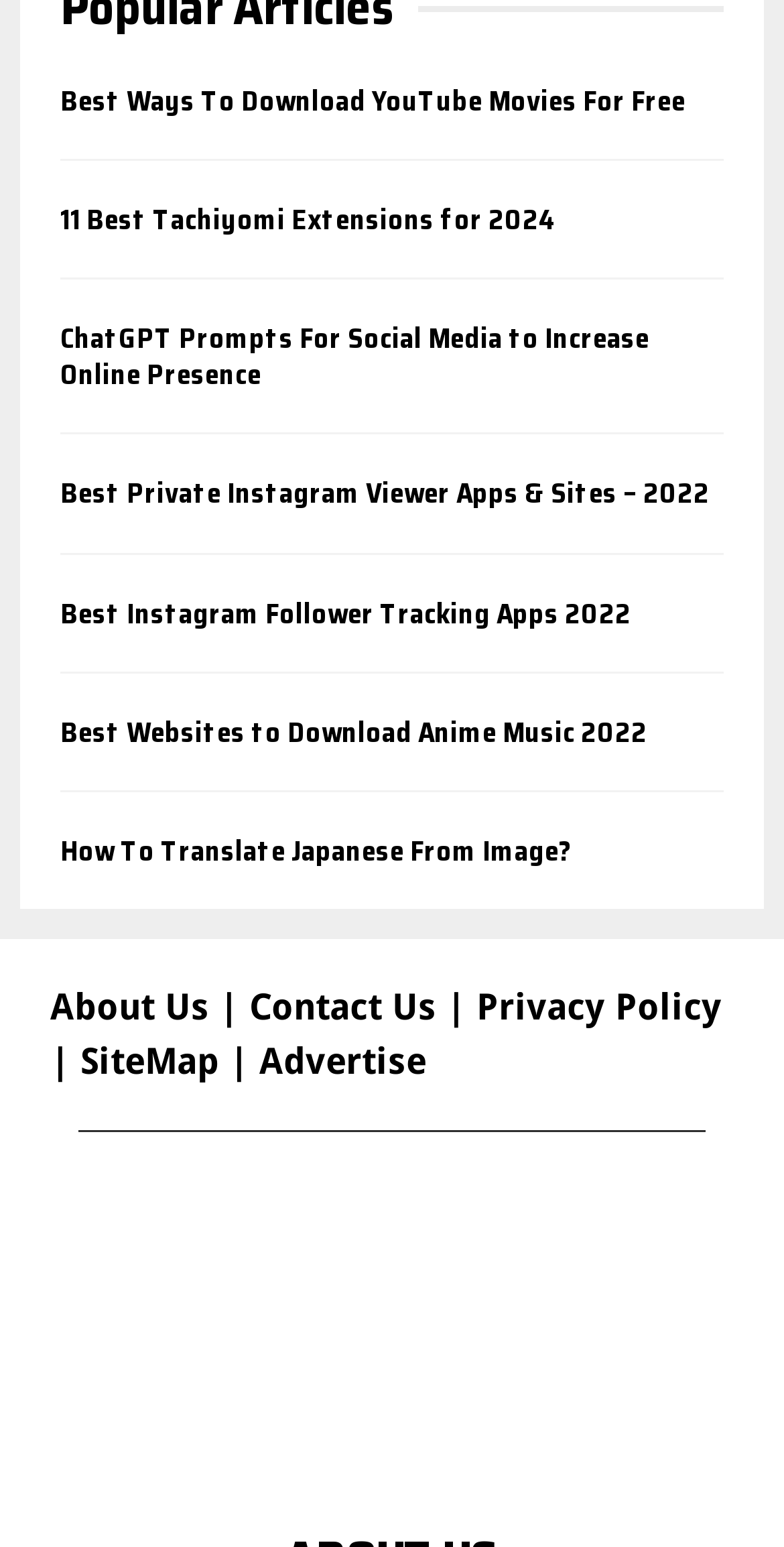Could you specify the bounding box coordinates for the clickable section to complete the following instruction: "Check the privacy policy"?

[0.608, 0.637, 0.921, 0.664]